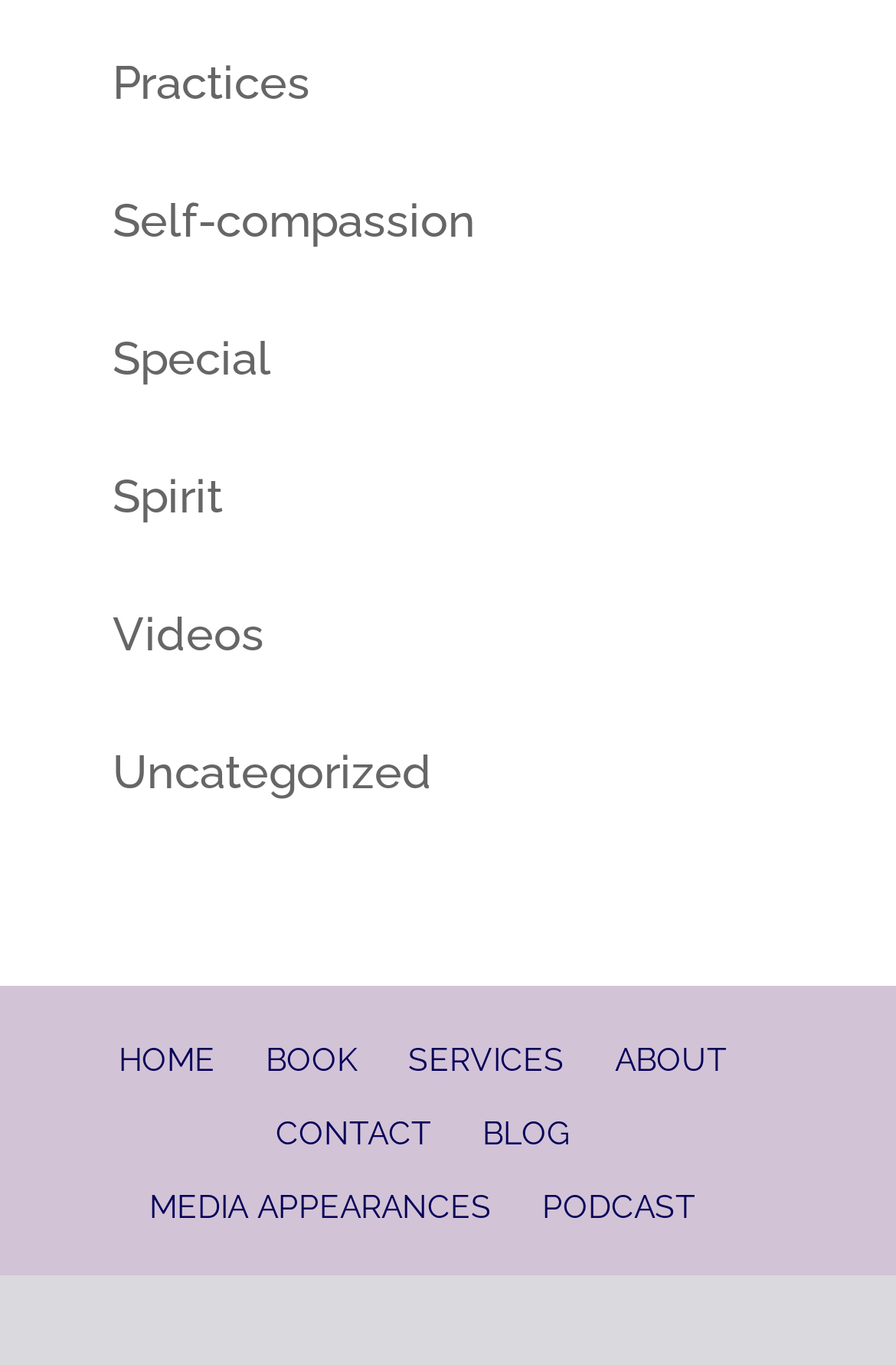How many columns are there in the top section?
Please provide a full and detailed response to the question.

I examined the top section of the webpage and found that all the links are aligned vertically, indicating that there is only one column in this section.